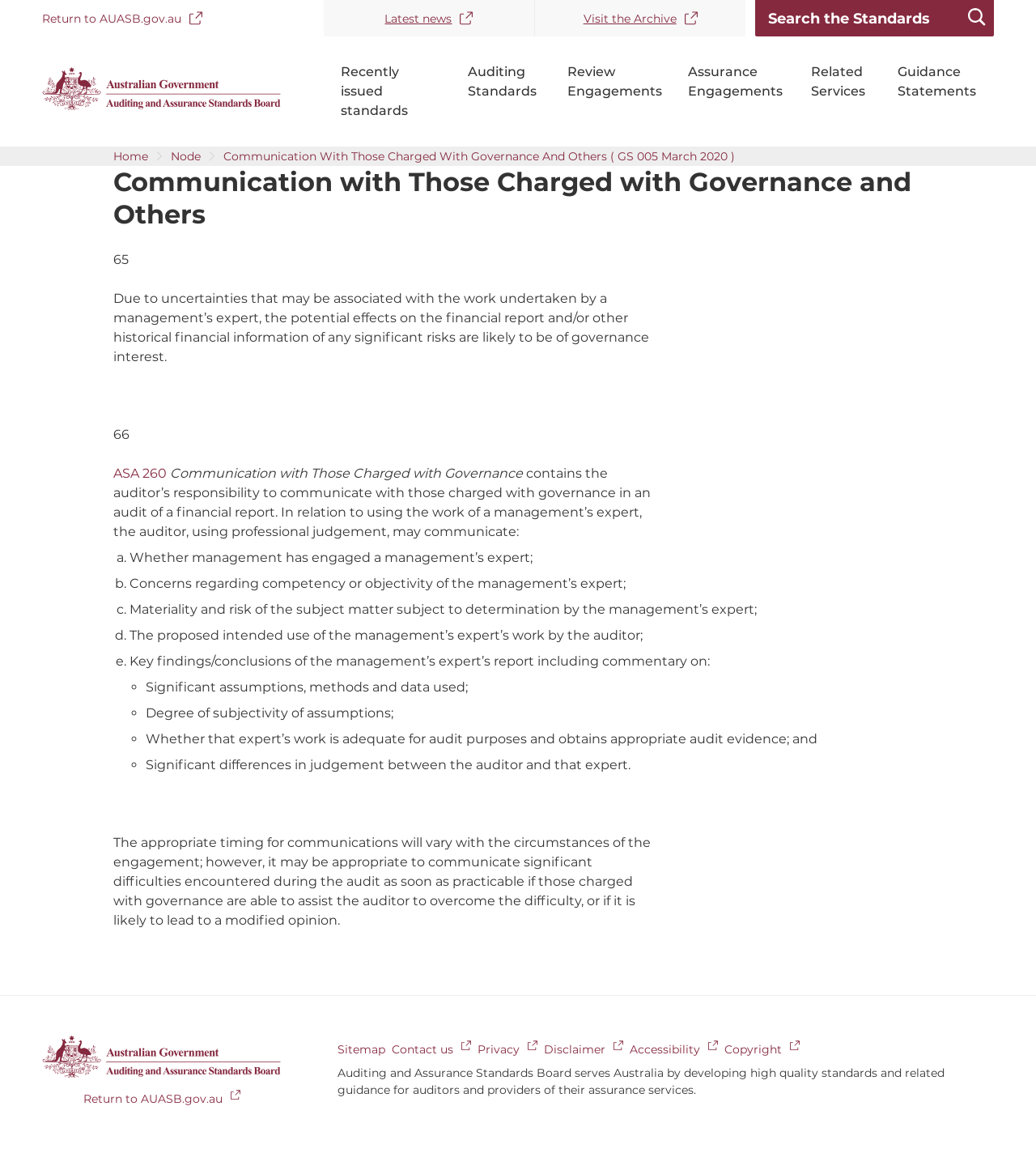What is the relationship between the 'Home' link and the 'Return to AUASB.gov.au' link?
Please answer the question with a detailed and comprehensive explanation.

Both the 'Home' link and the 'Return to AUASB.gov.au' link appear to direct users to the same destination, which is the AUASB homepage. The 'Home' link is located in the top navigation menu, while the 'Return to AUASB.gov.au' link is located in the footer section. This suggests that they serve the same purpose, which is to provide users with a way to navigate back to the main website.